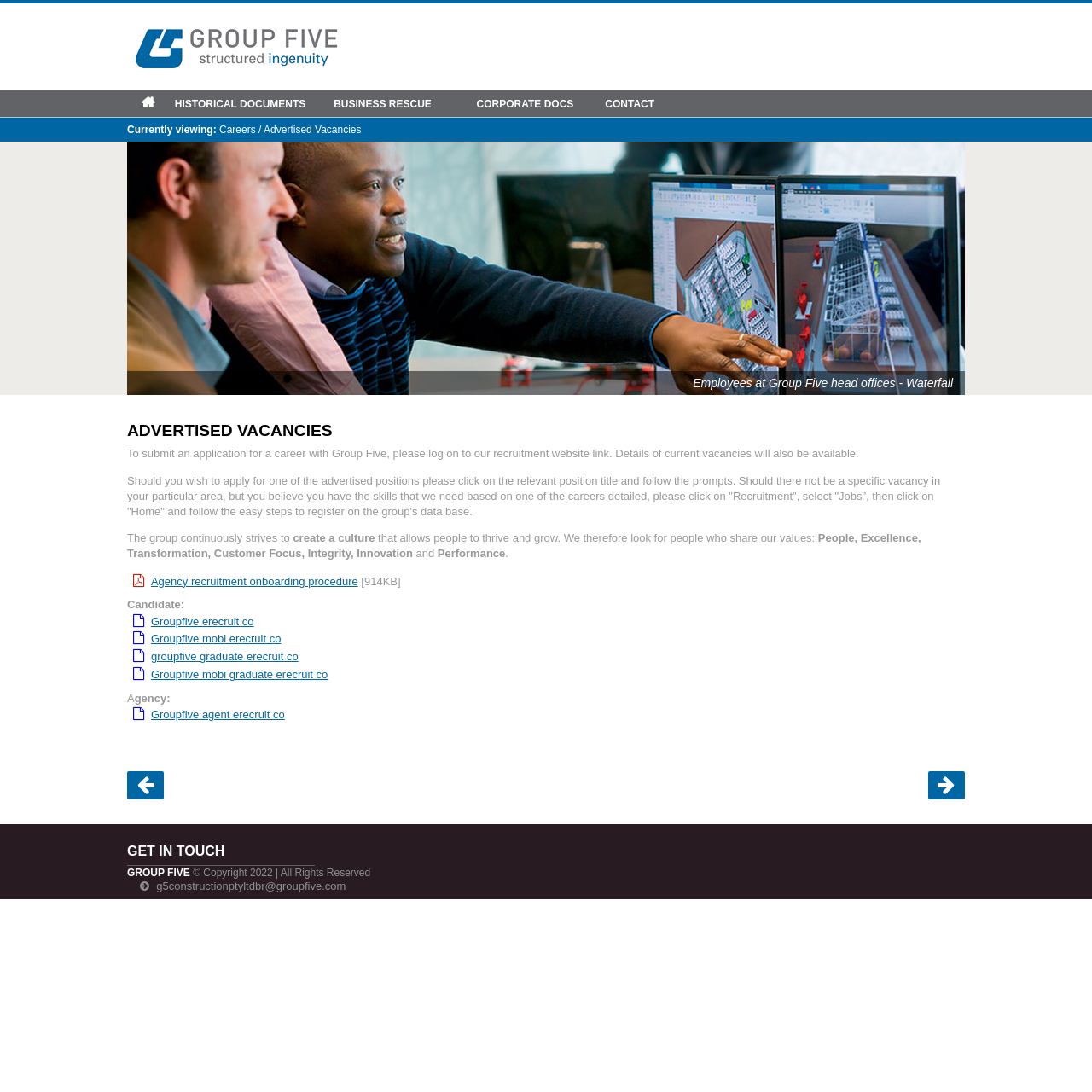What is the purpose of the recruitment website?
Using the visual information, respond with a single word or phrase.

To submit job applications